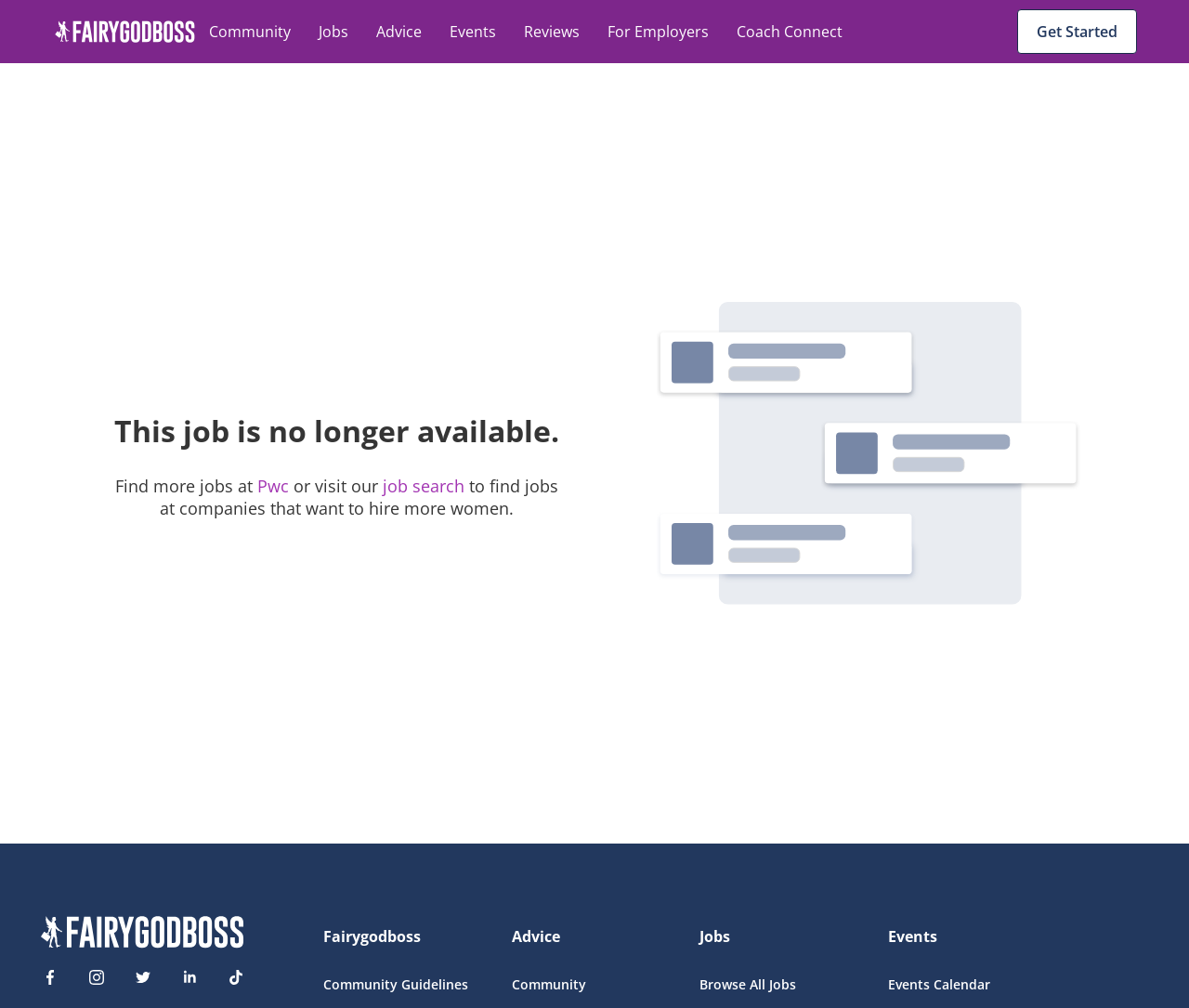Identify the bounding box coordinates of the section to be clicked to complete the task described by the following instruction: "Click on the 'Get Started' button". The coordinates should be four float numbers between 0 and 1, formatted as [left, top, right, bottom].

[0.855, 0.009, 0.956, 0.053]